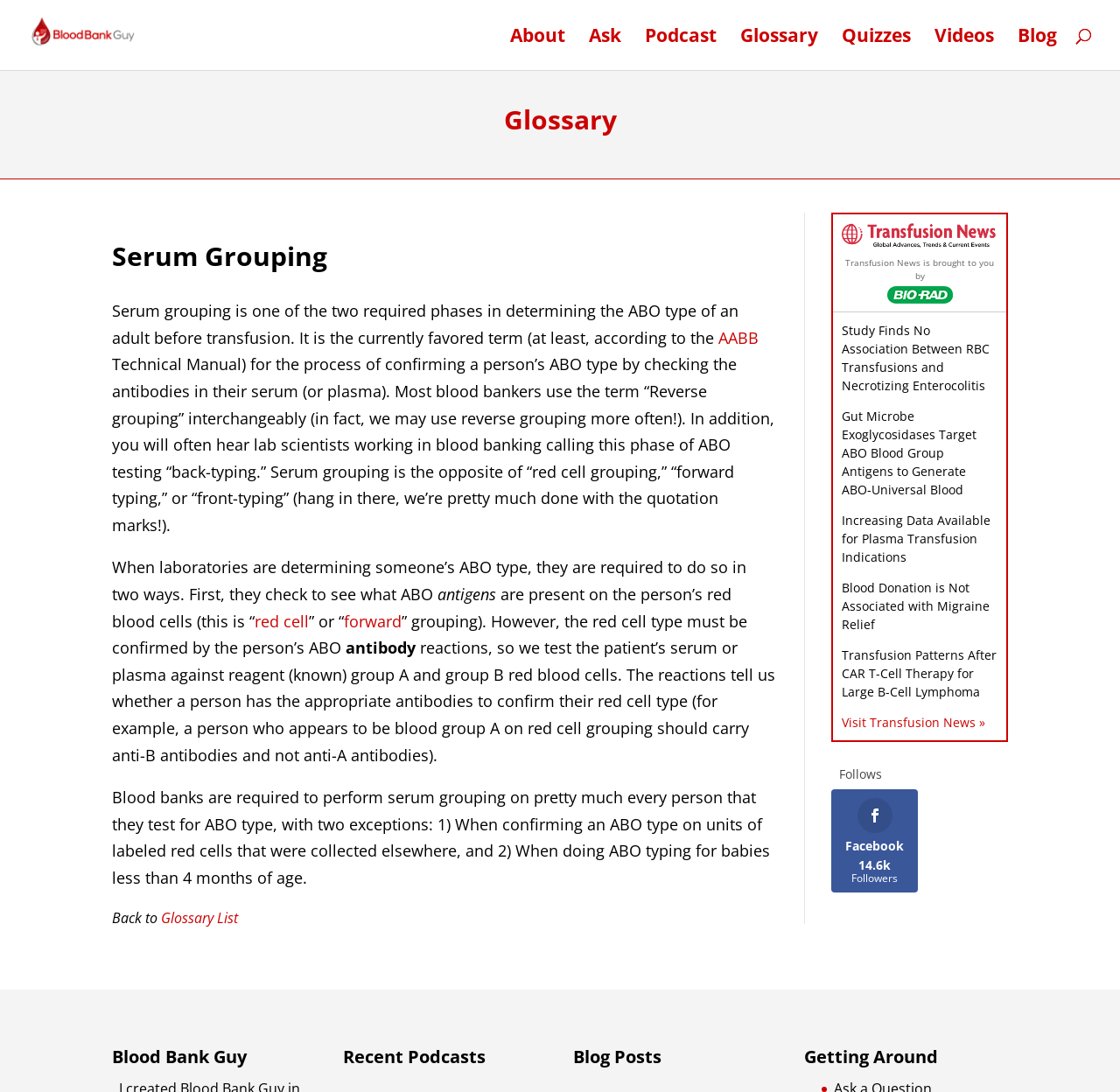Find the bounding box coordinates of the element you need to click on to perform this action: 'Visit the 'Glossary List''. The coordinates should be represented by four float values between 0 and 1, in the format [left, top, right, bottom].

[0.144, 0.832, 0.212, 0.849]